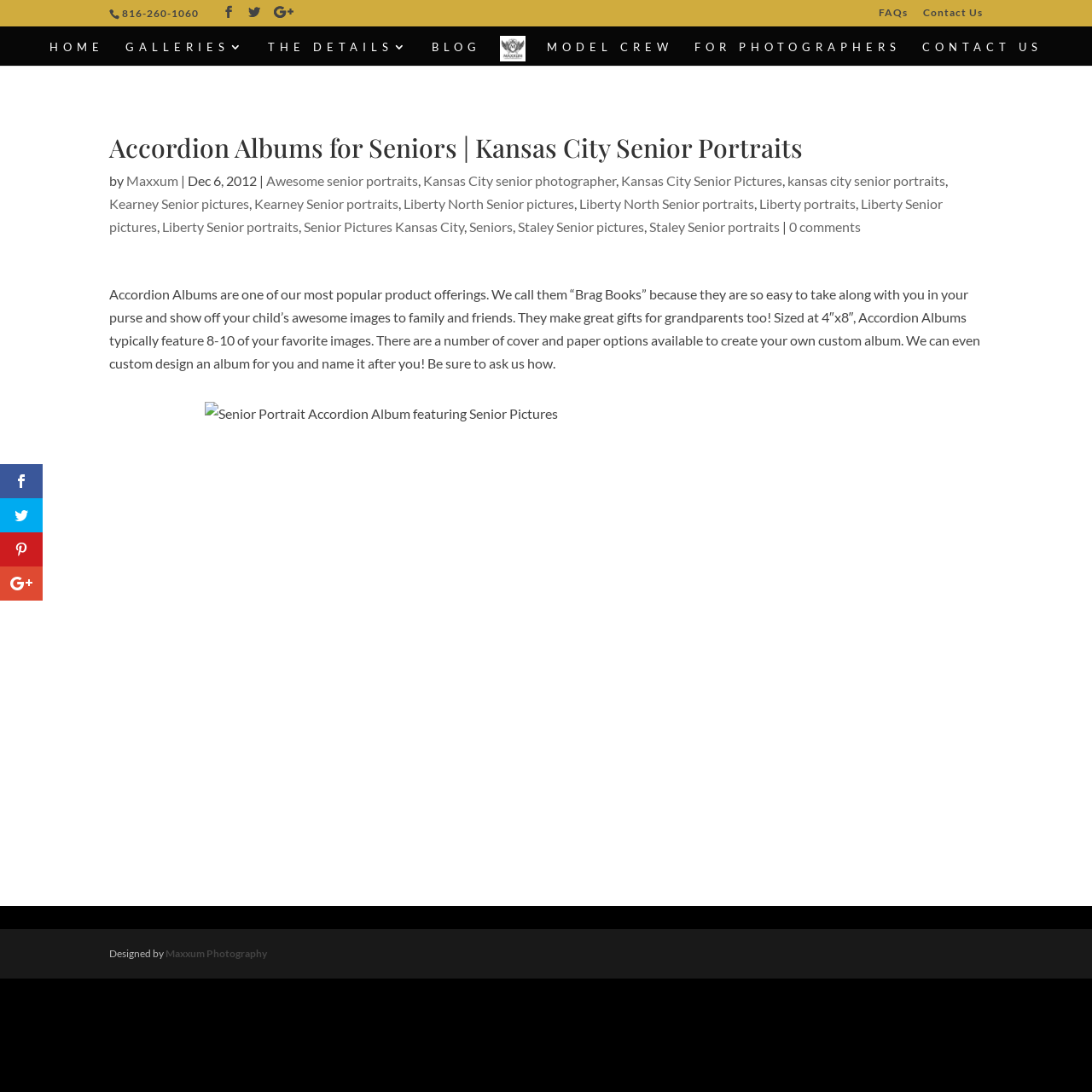Provide a one-word or short-phrase answer to the question:
What is the phone number of Maxxum Photography?

816-260-1060